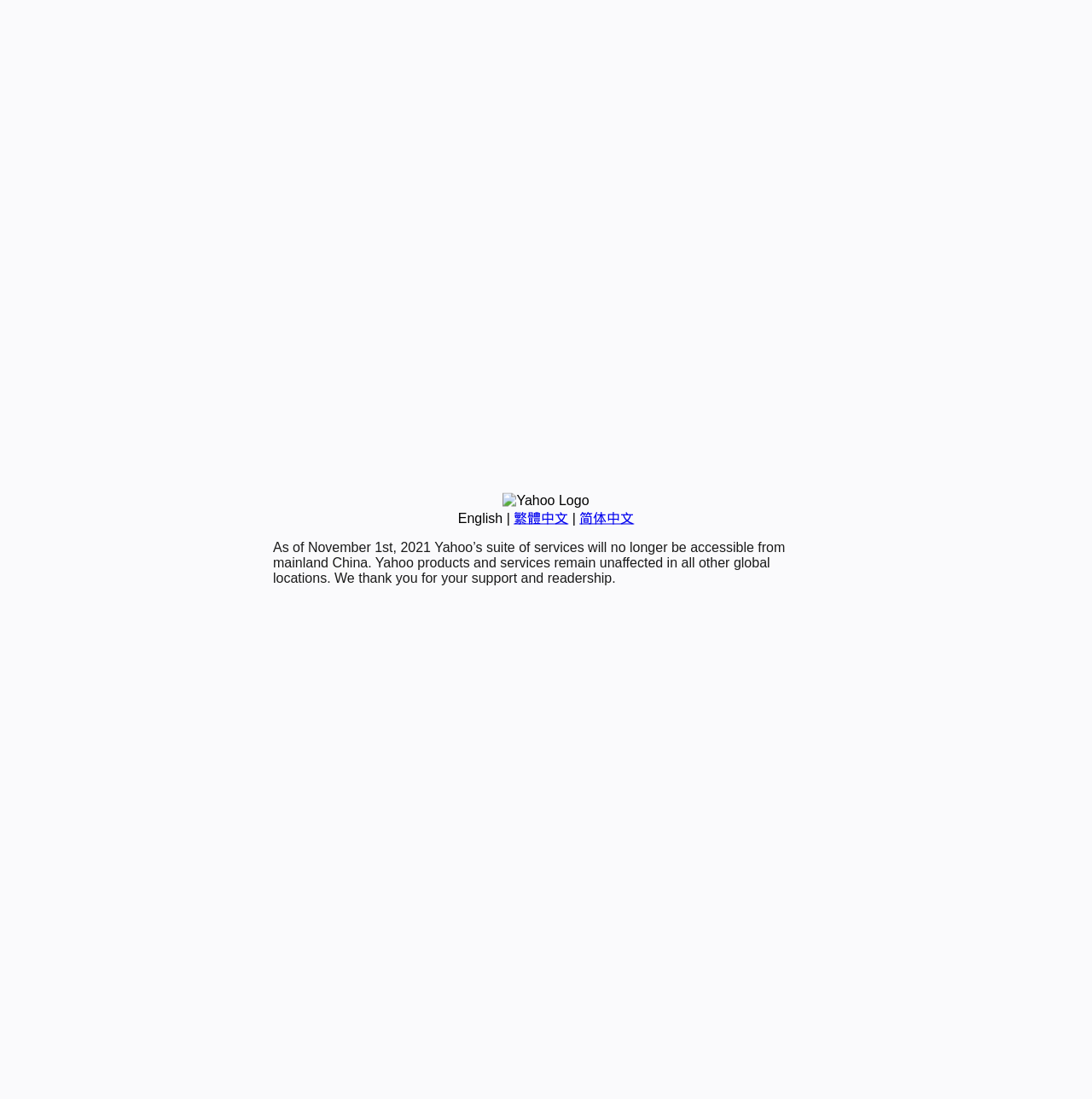Determine the bounding box coordinates in the format (top-left x, top-left y, bottom-right x, bottom-right y). Ensure all values are floating point numbers between 0 and 1. Identify the bounding box of the UI element described by: 简体中文

[0.531, 0.465, 0.581, 0.478]